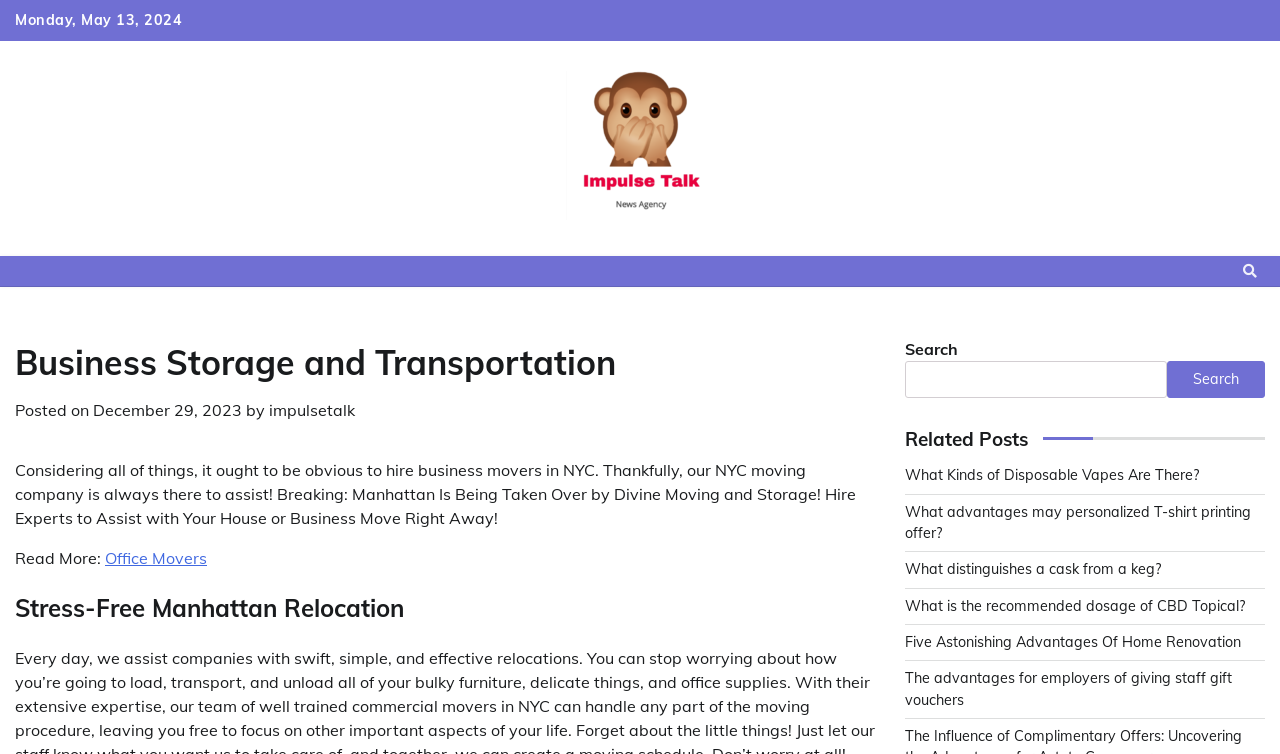Explain the contents of the webpage comprehensively.

This webpage appears to be a blog or article page from a moving company, Impulse Talk. At the top left, there is a date "Monday, May 13, 2024" displayed. Next to it, there is a link to the company's logo, "Impulse Talk", which is an image. 

On the top right, there is a search bar with a search button and a placeholder text "Search". Below the search bar, there is a section titled "Related Posts" with six links to other articles, including "What Kinds of Disposable Vapes Are There?", "What advantages may personalized T-shirt printing offer?", and others.

The main content of the page is an article titled "Business Storage and Transportation". The article has a brief summary or introduction, which mentions hiring business movers in NYC and the company's assistance with house or business moves. There is a "Read More:" link below the summary.

Above the article title, there is a section with the article's metadata, including the posting date "December 29, 2023", and the author "impulsetalk". There is also a link to the company's social media or profile, represented by a font awesome icon.

The overall structure of the page is divided into two main sections: the top section with the search bar, related posts, and the company's logo, and the main content section with the article title, metadata, and the article summary.